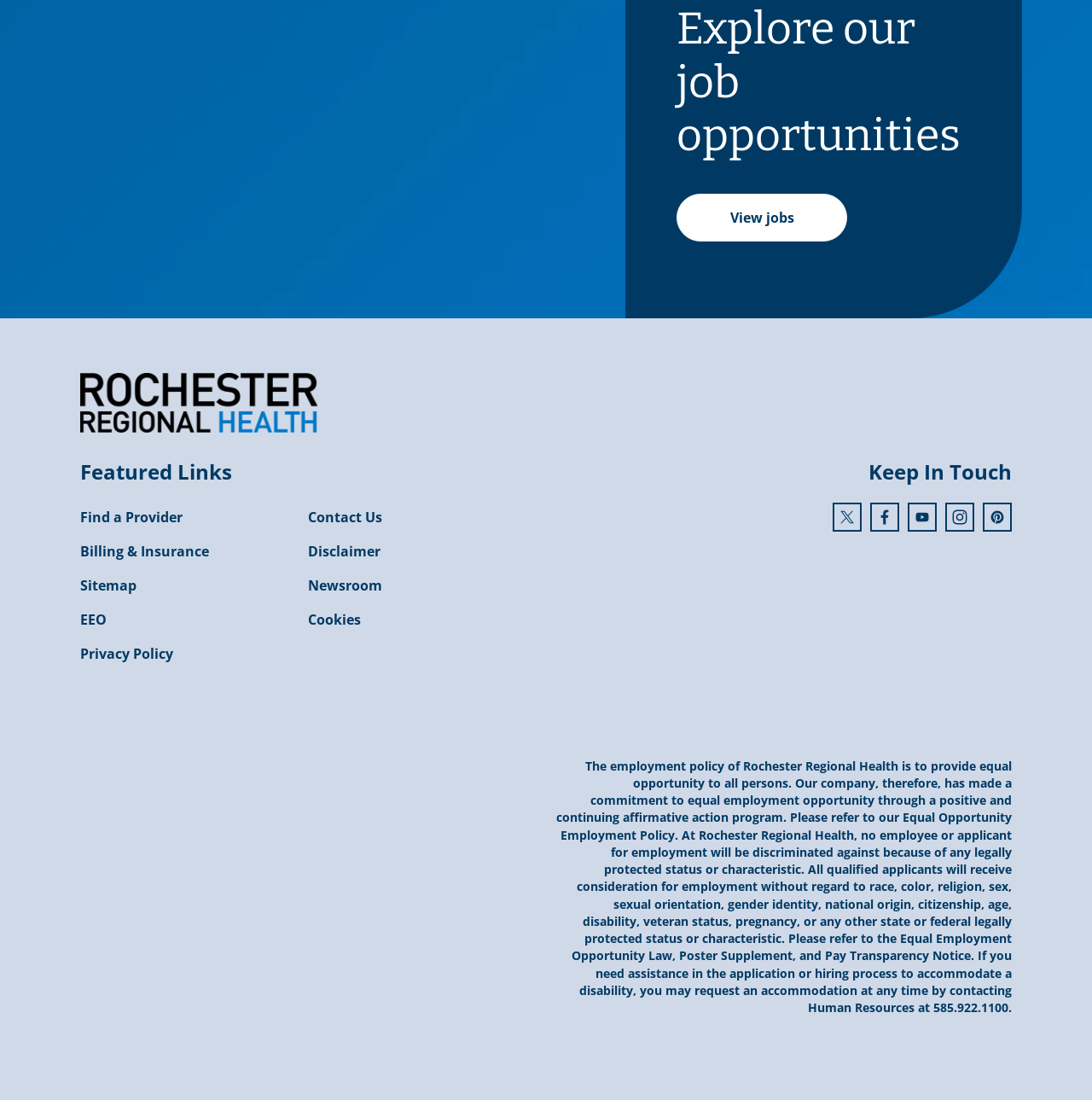Locate the coordinates of the bounding box for the clickable region that fulfills this instruction: "Read equal employment opportunity law".

[0.523, 0.847, 0.927, 0.876]